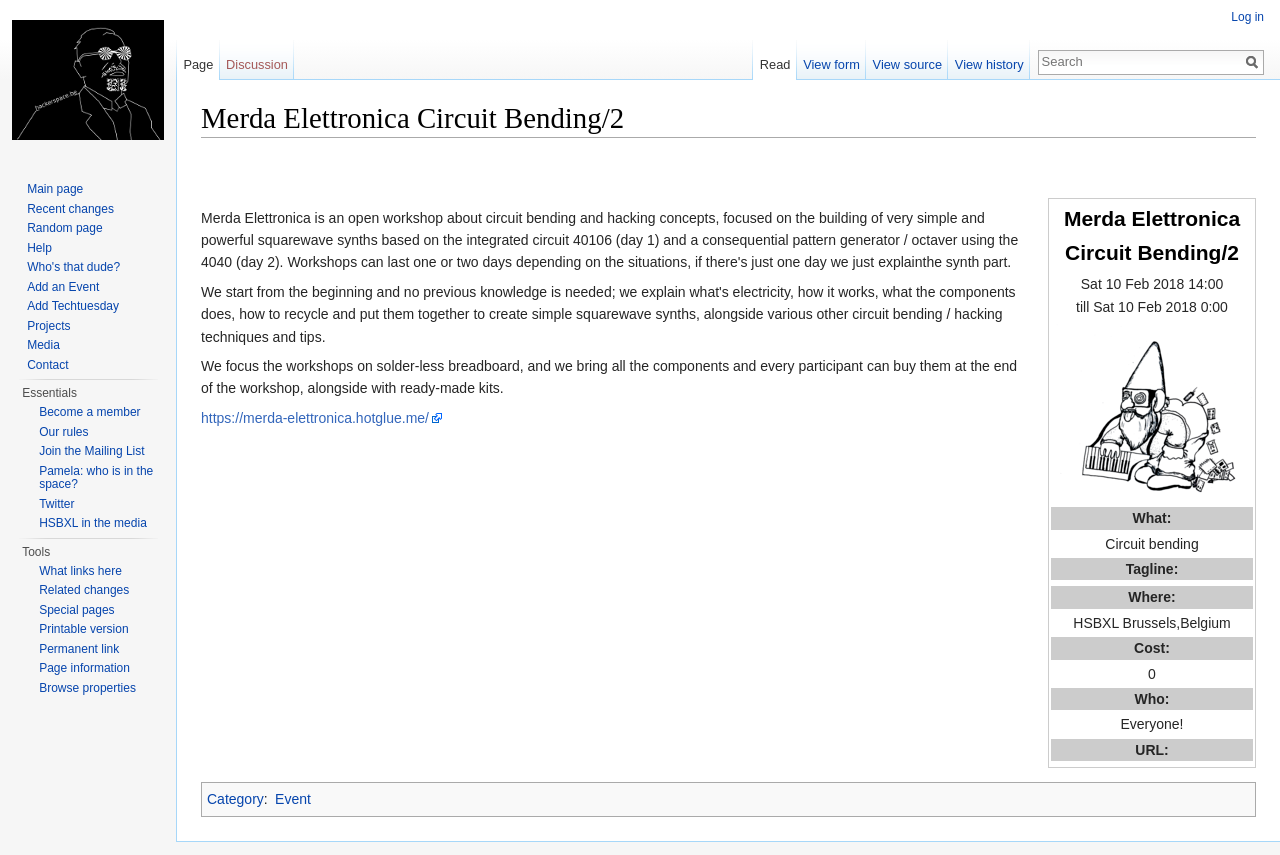Where is the event taking place?
Using the visual information from the image, give a one-word or short-phrase answer.

HSBXL Brussels, Belgium